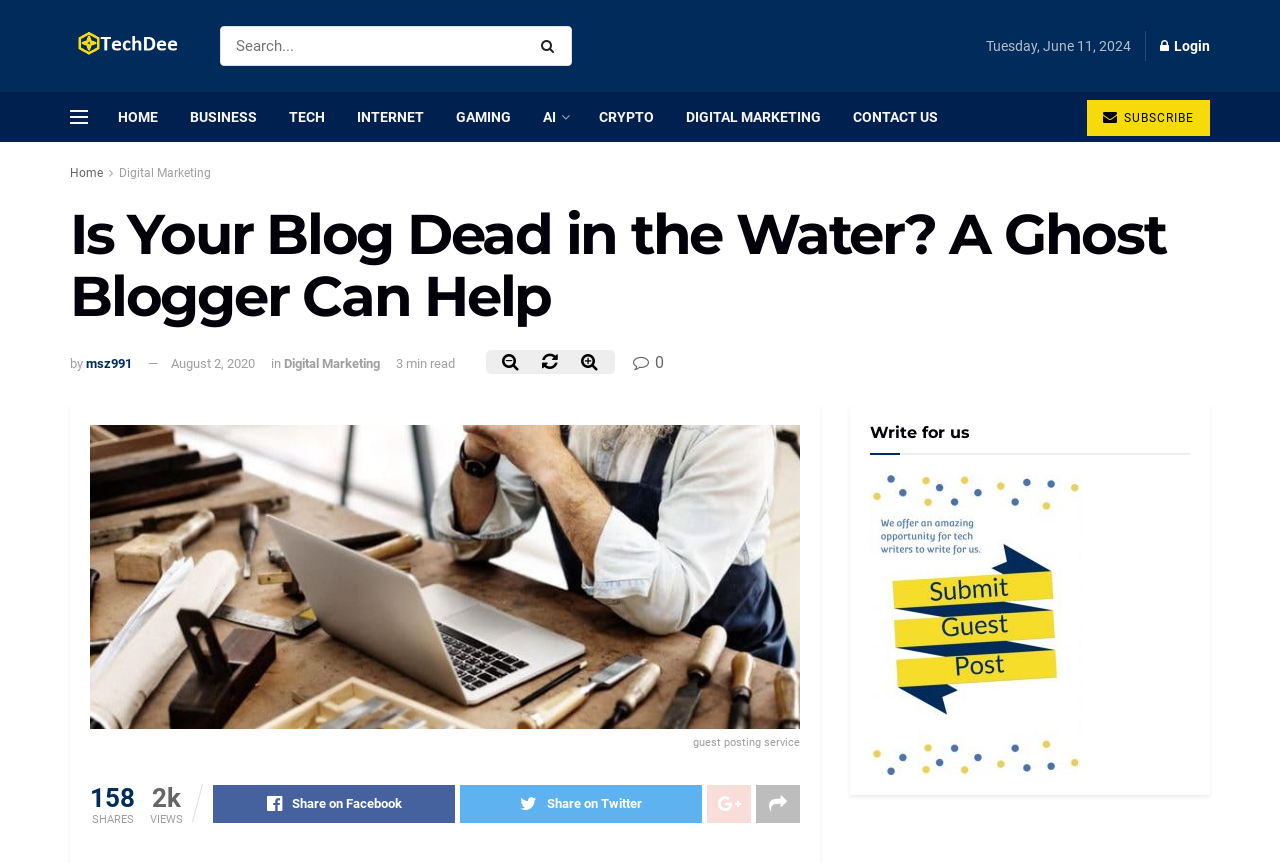Please identify the bounding box coordinates for the region that you need to click to follow this instruction: "Share the article on Facebook".

[0.166, 0.909, 0.355, 0.953]